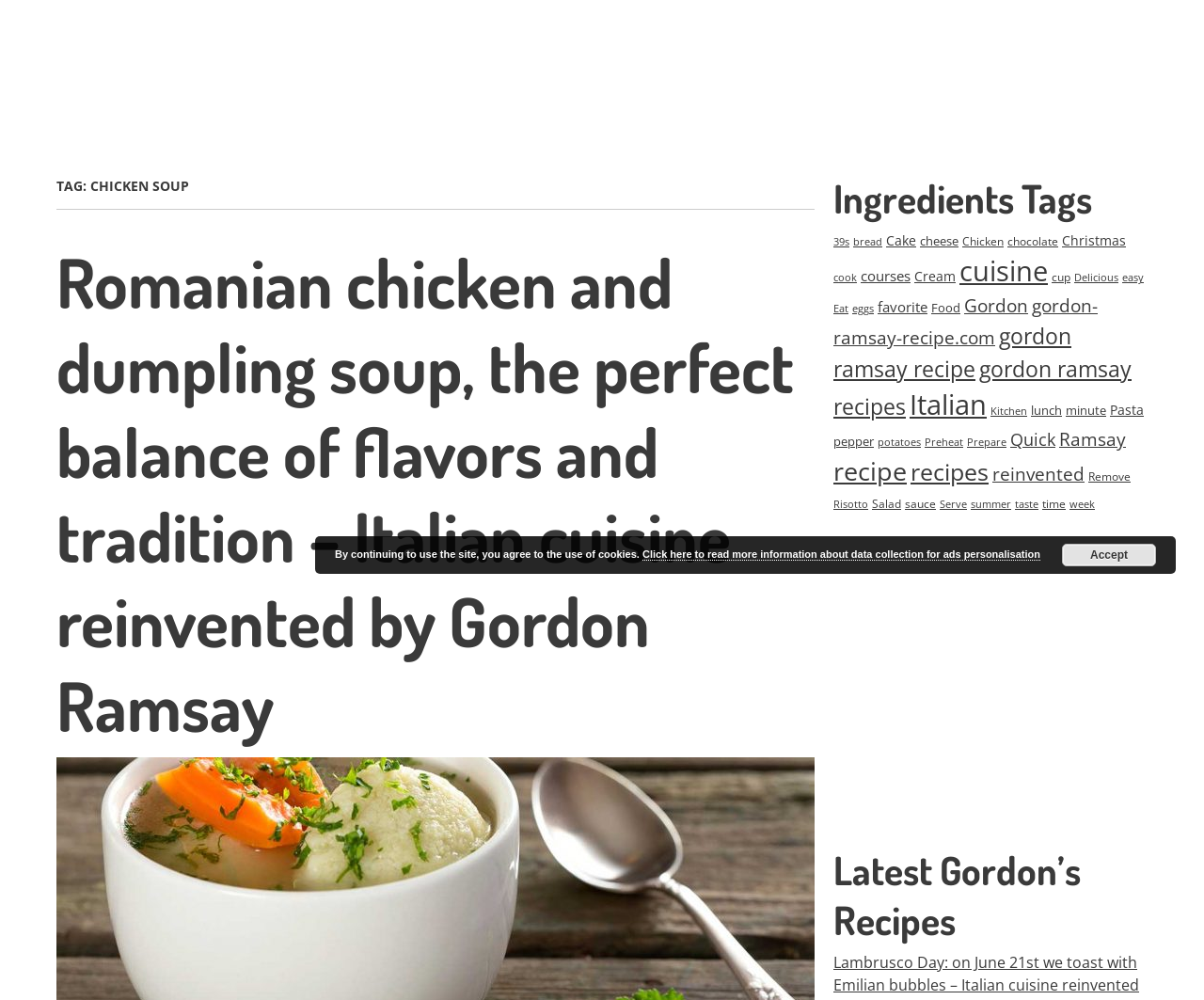Extract the bounding box coordinates of the UI element described: "aria-label="Advertisement" name="aswift_5" title="Advertisement"". Provide the coordinates in the format [left, top, right, bottom] with values ranging from 0 to 1.

[0.705, 0.559, 0.94, 0.794]